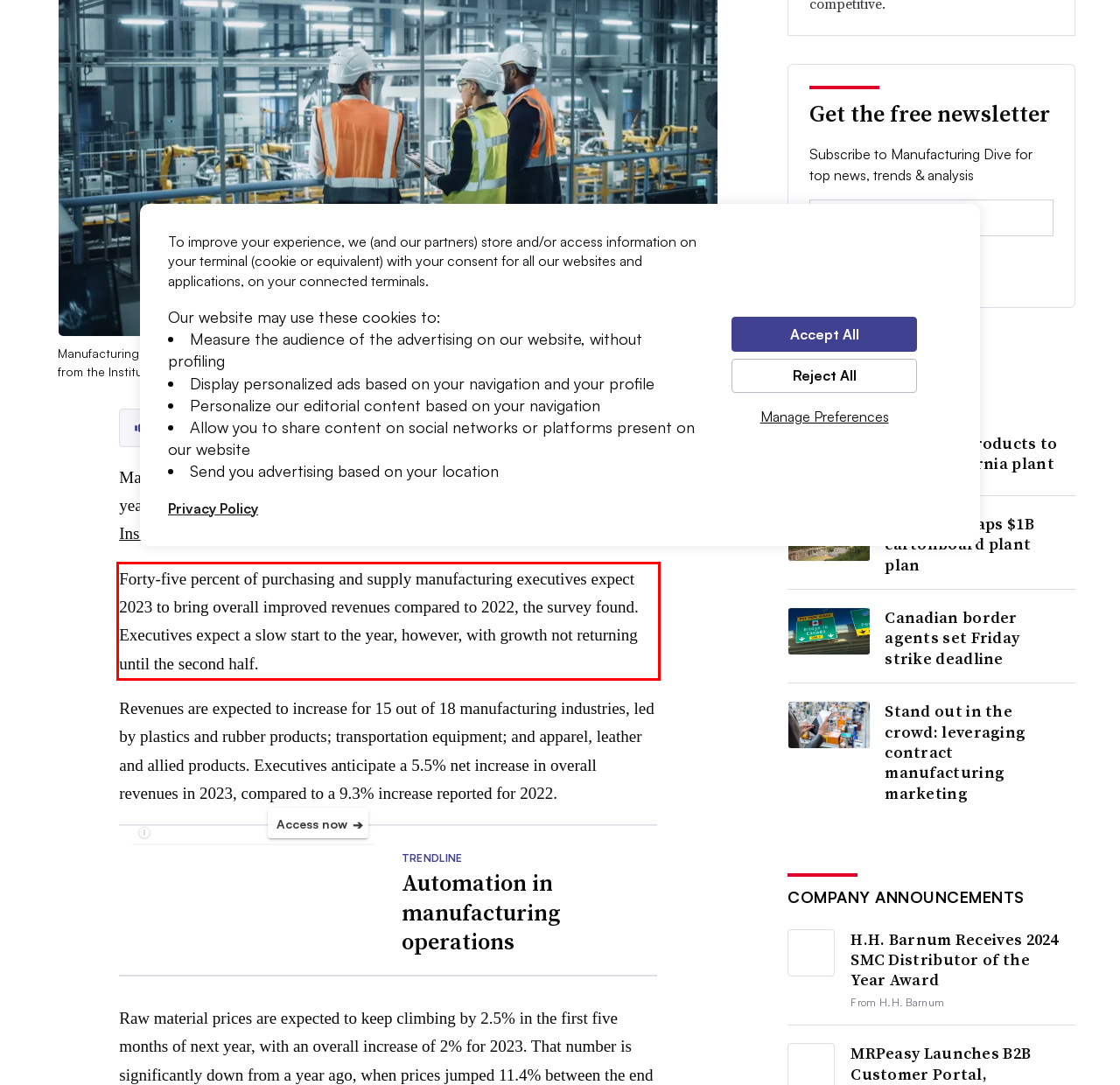You are provided with a screenshot of a webpage containing a red bounding box. Please extract the text enclosed by this red bounding box.

Forty-five percent of purchasing and supply manufacturing executives expect 2023 to bring overall improved revenues compared to 2022, the survey found. Executives expect a slow start to the year, however, with growth not returning until the second half.